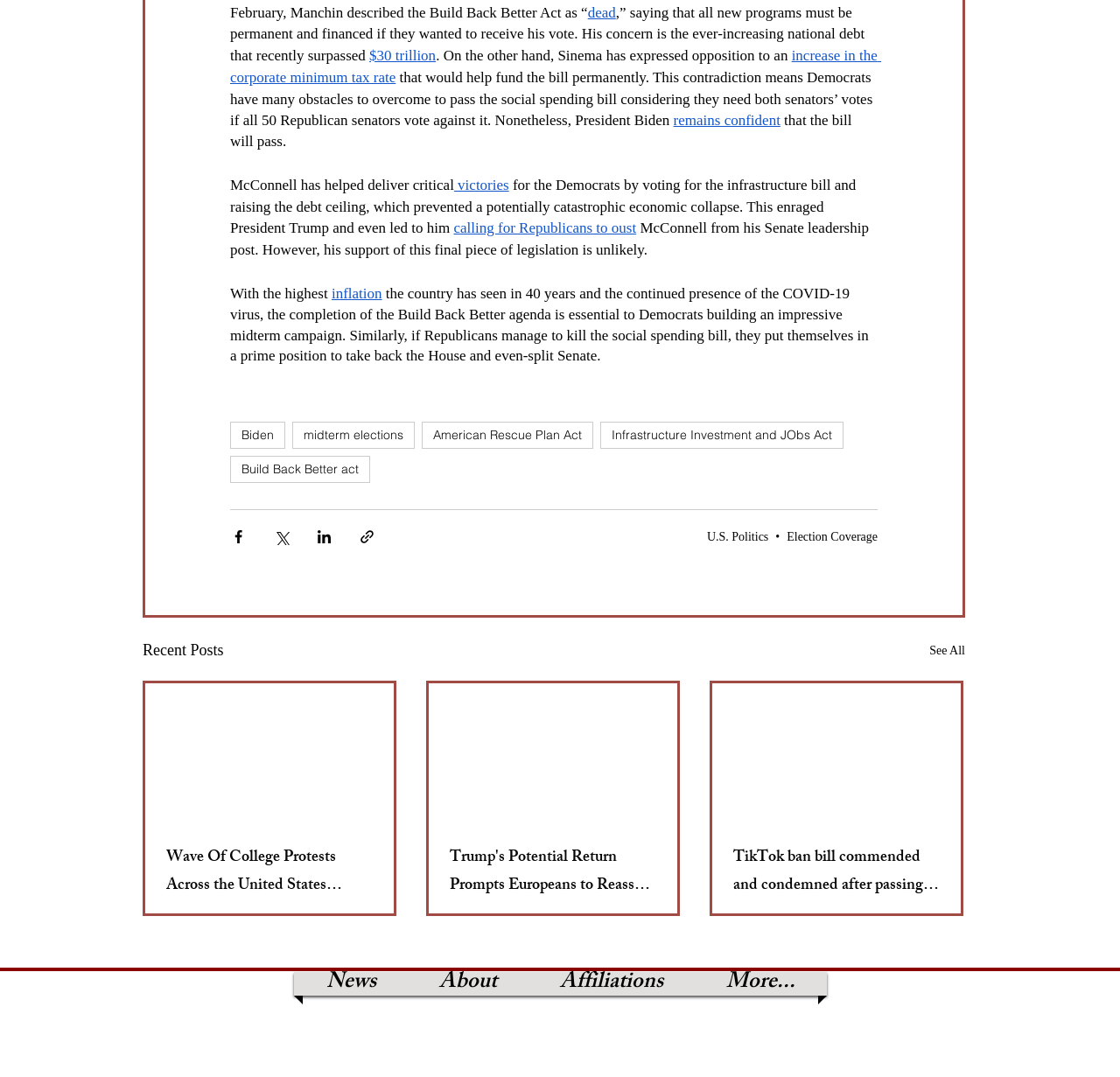Please find the bounding box coordinates (top-left x, top-left y, bottom-right x, bottom-right y) in the screenshot for the UI element described as follows: See All

[0.83, 0.592, 0.862, 0.616]